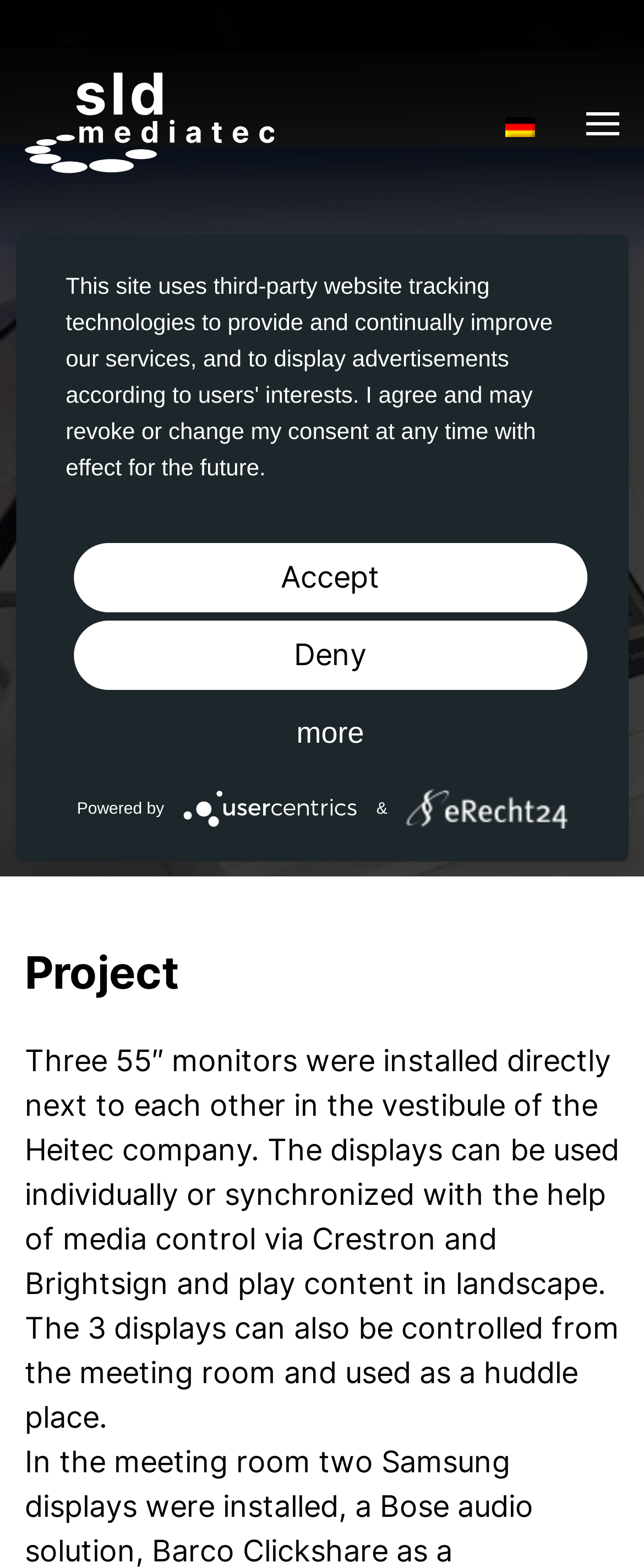Specify the bounding box coordinates of the element's region that should be clicked to achieve the following instruction: "Go back to home". The bounding box coordinates consist of four float numbers between 0 and 1, in the format [left, top, right, bottom].

[0.038, 0.0, 0.426, 0.158]